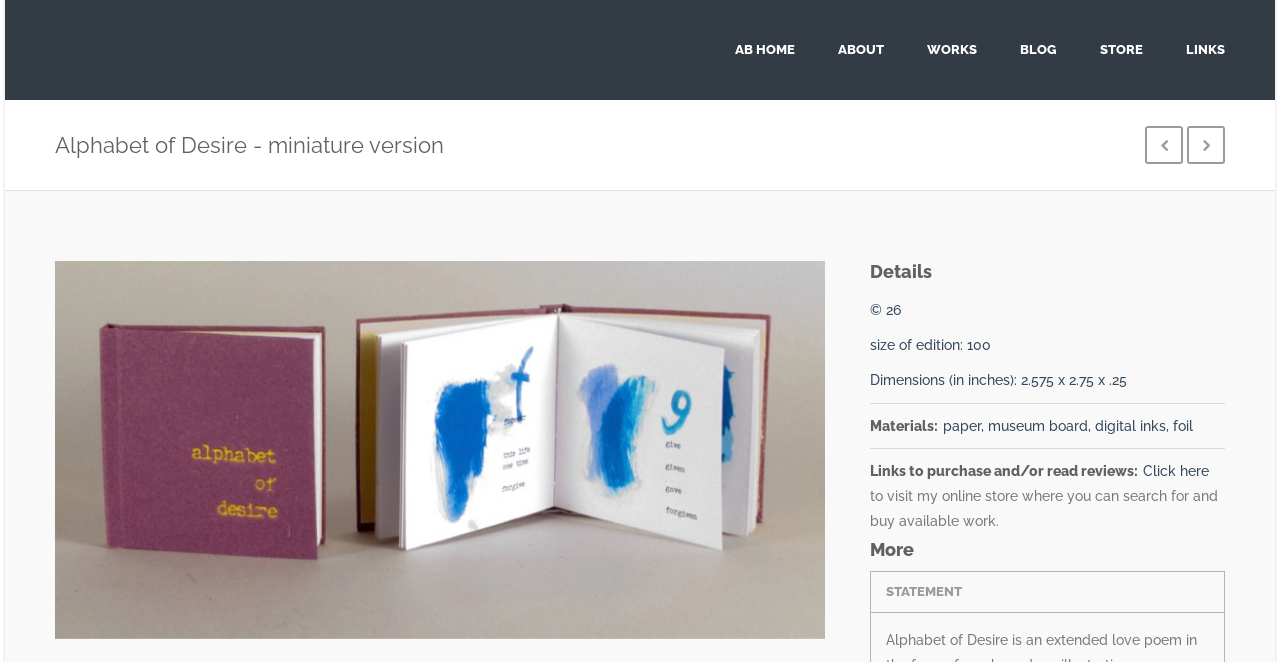Locate the bounding box coordinates of the clickable region necessary to complete the following instruction: "go to home page". Provide the coordinates in the format of four float numbers between 0 and 1, i.e., [left, top, right, bottom].

[0.563, 0.0, 0.632, 0.151]